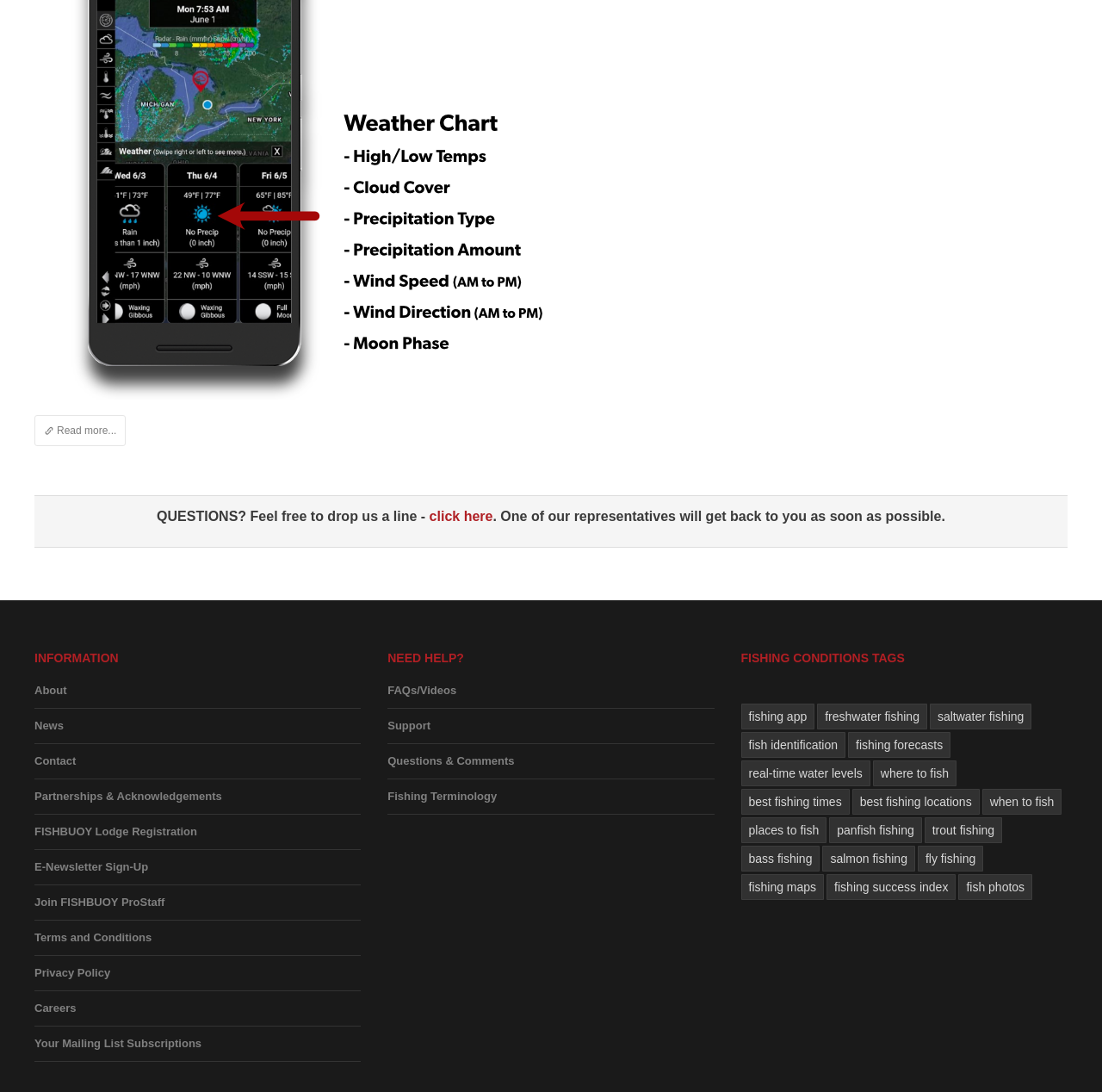Identify the bounding box coordinates of the clickable section necessary to follow the following instruction: "Learn about the company by clicking 'About'". The coordinates should be presented as four float numbers from 0 to 1, i.e., [left, top, right, bottom].

[0.031, 0.617, 0.328, 0.649]